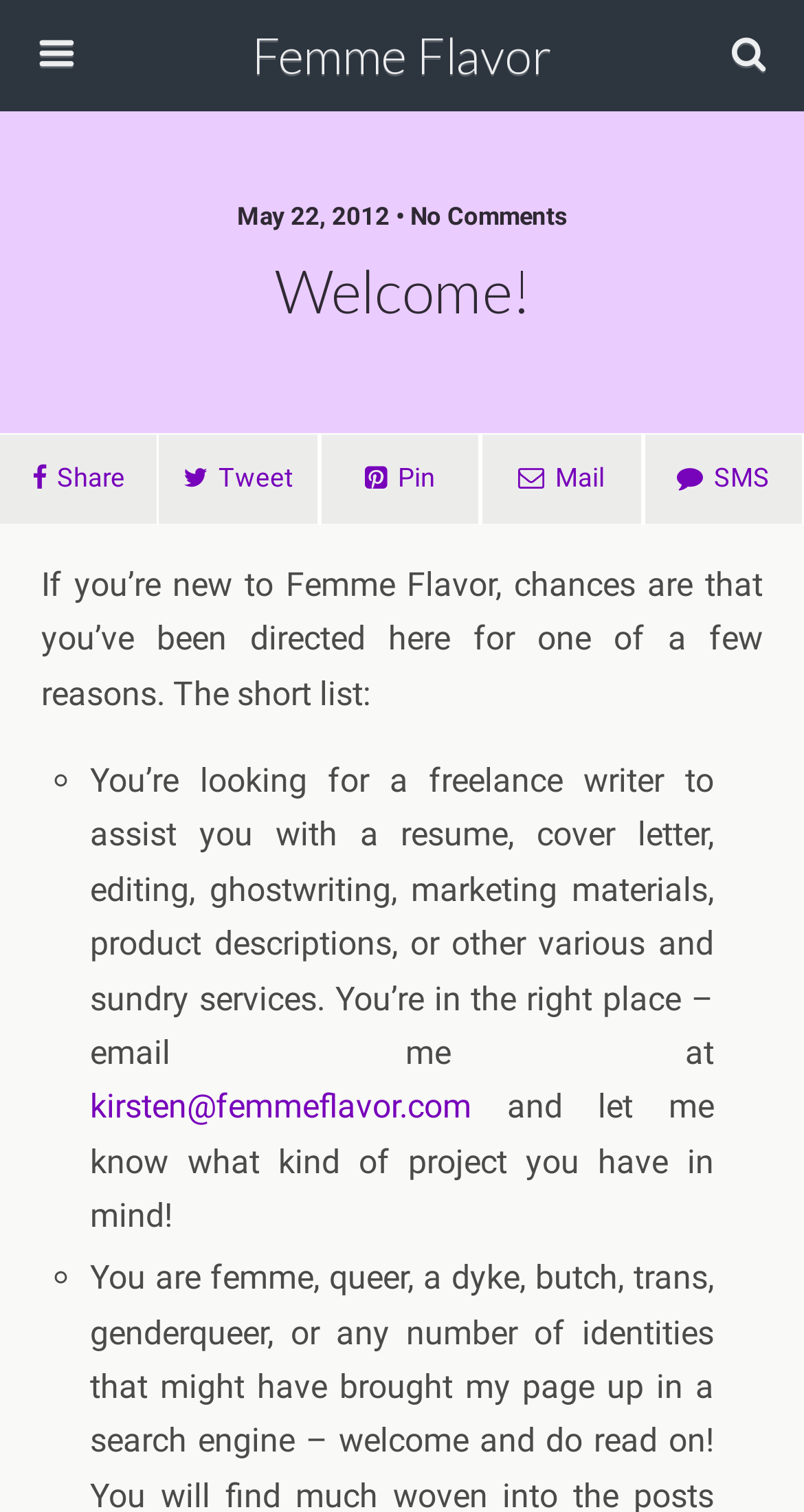Give a one-word or short phrase answer to this question: 
What social media platforms are available for sharing?

Facebook, Twitter, Pinterest, Email